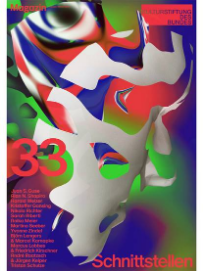Provide a comprehensive description of the image.

The image showcases the cover of "Magazine 33," published by the Cultural Foundation. The vibrant artwork features a dynamic blend of colors, including red, green, blue, and white, with abstract shapes that create a sense of depth and movement. The cover prominently displays the bold title "33" in striking red at the center, accompanied by the word "Schnittstellen," which translates to "Interfaces" in English. This suggests an exploration of connections between various concepts or fields. Additionally, the magazine's branding is visible at the top, indicating its affiliation with the Cultural Foundation. The overall aesthetic conveys a contemporary and artistic vibe, appealing to those interested in innovative ideas and cultural discourse.